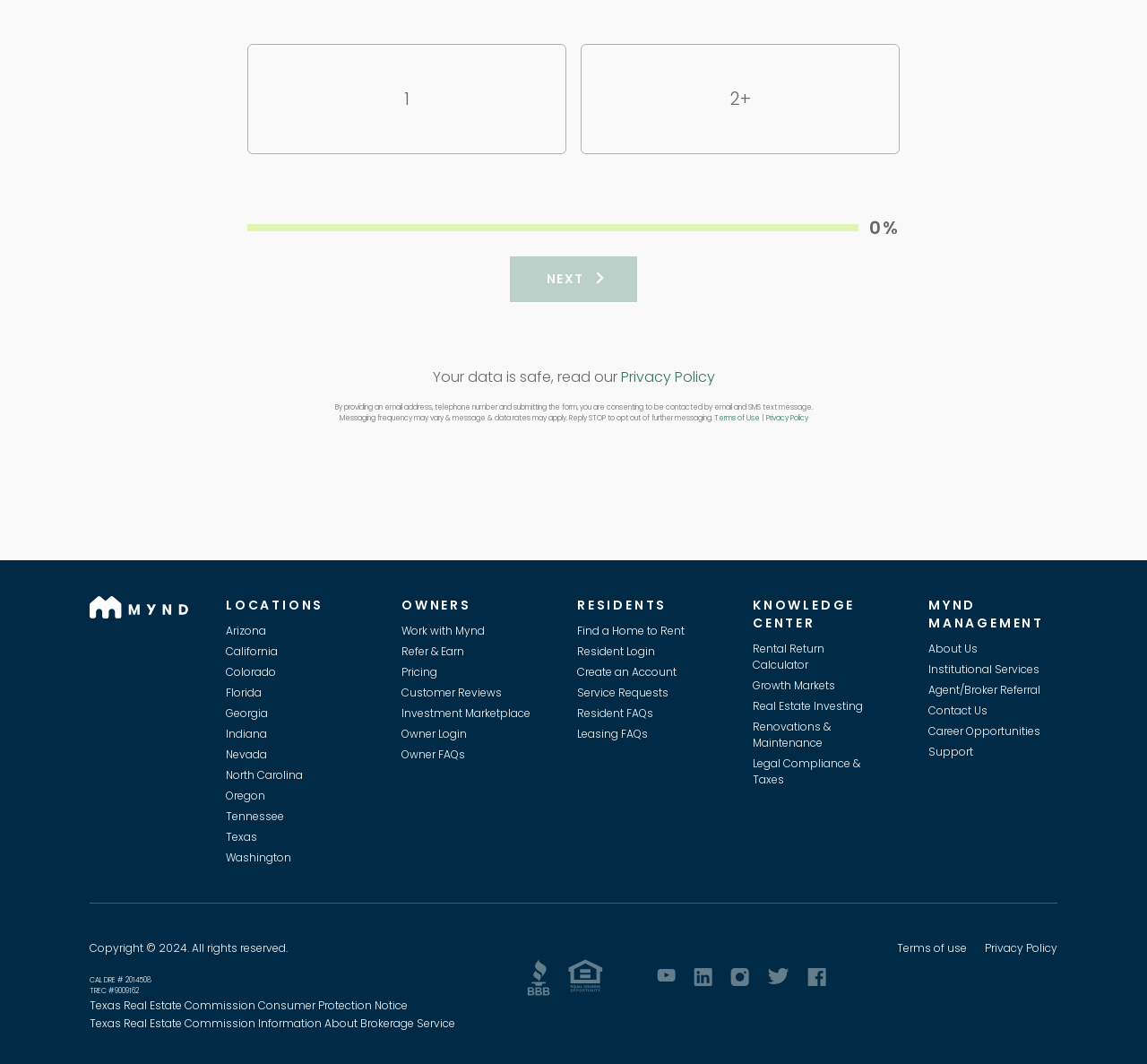What is the 'Mynd investor portal' used for?
Refer to the image and provide a one-word or short phrase answer.

Managing investments